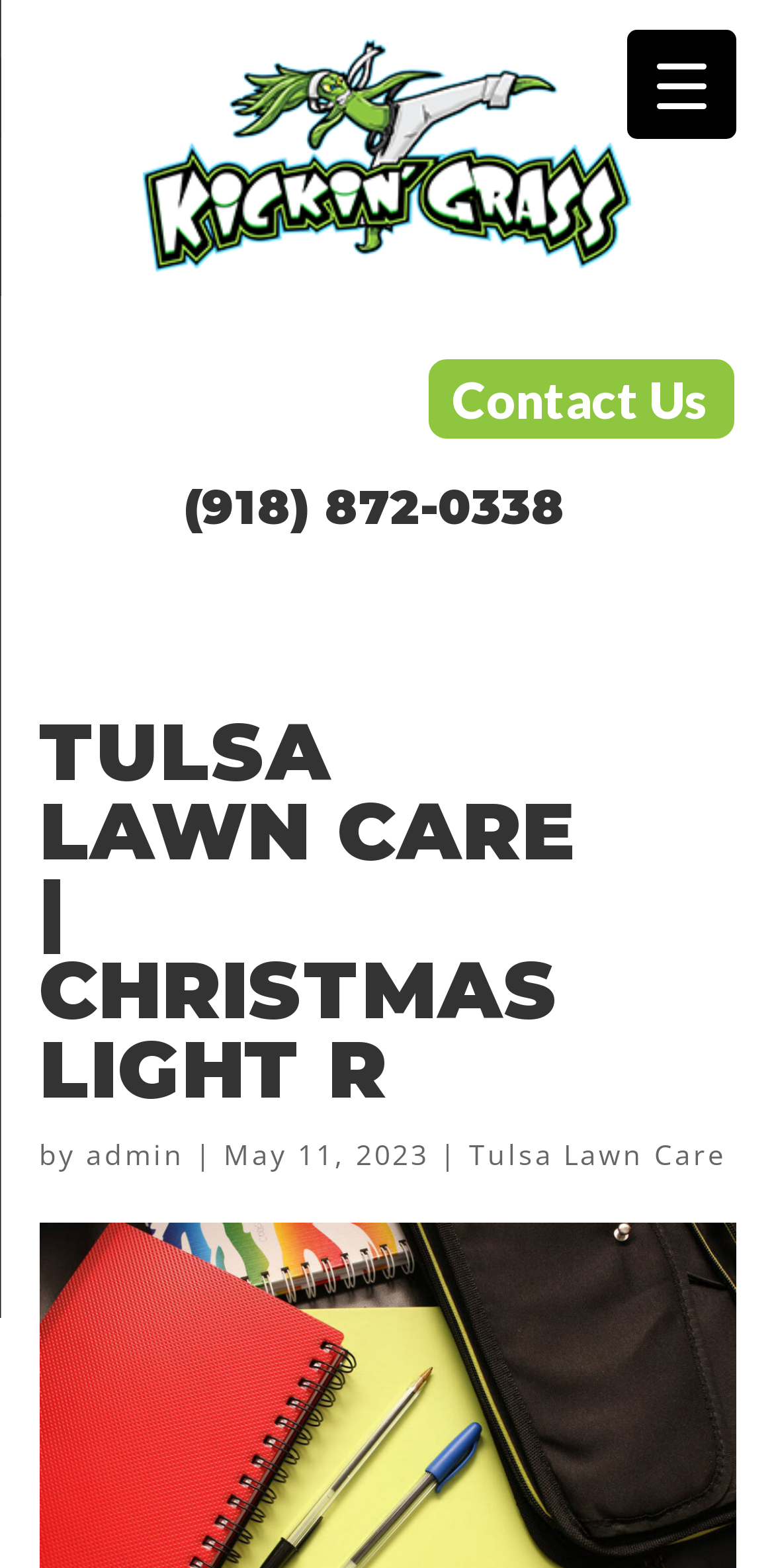Please provide a detailed answer to the question below based on the screenshot: 
What is the purpose of the button at the top right corner?

I found the button's purpose by looking at the button element with the text 'Menu Trigger' which is located at the coordinates [0.809, 0.019, 0.95, 0.089] and controls the element with the ID 'rmp-container-311'.